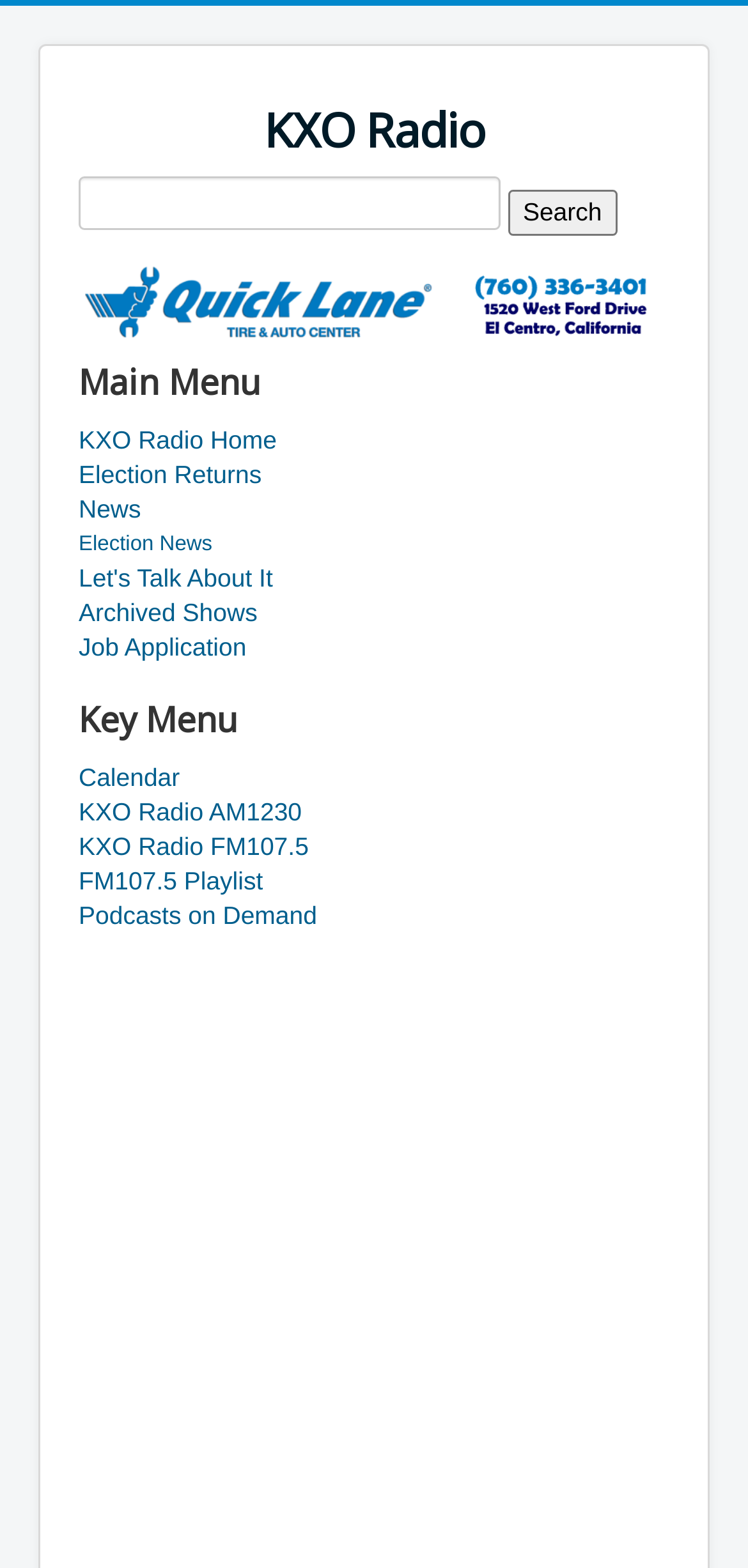Can you find the bounding box coordinates for the element to click on to achieve the instruction: "check the 'CONTACT' link"?

None